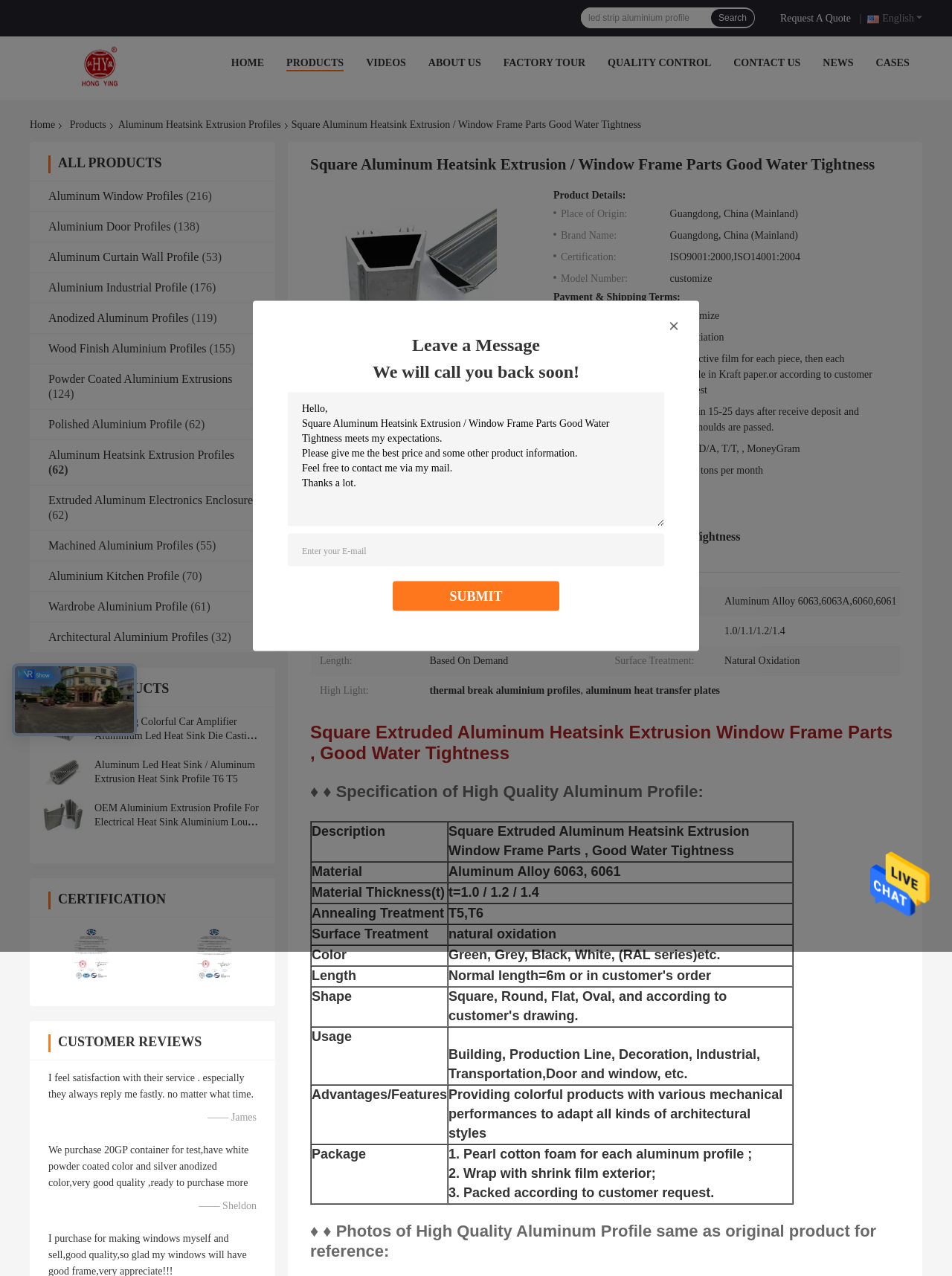Provide a brief response using a word or short phrase to this question:
What is the company name displayed on the webpage?

Guangdong Yonglong Aluminum Co., Ltd.